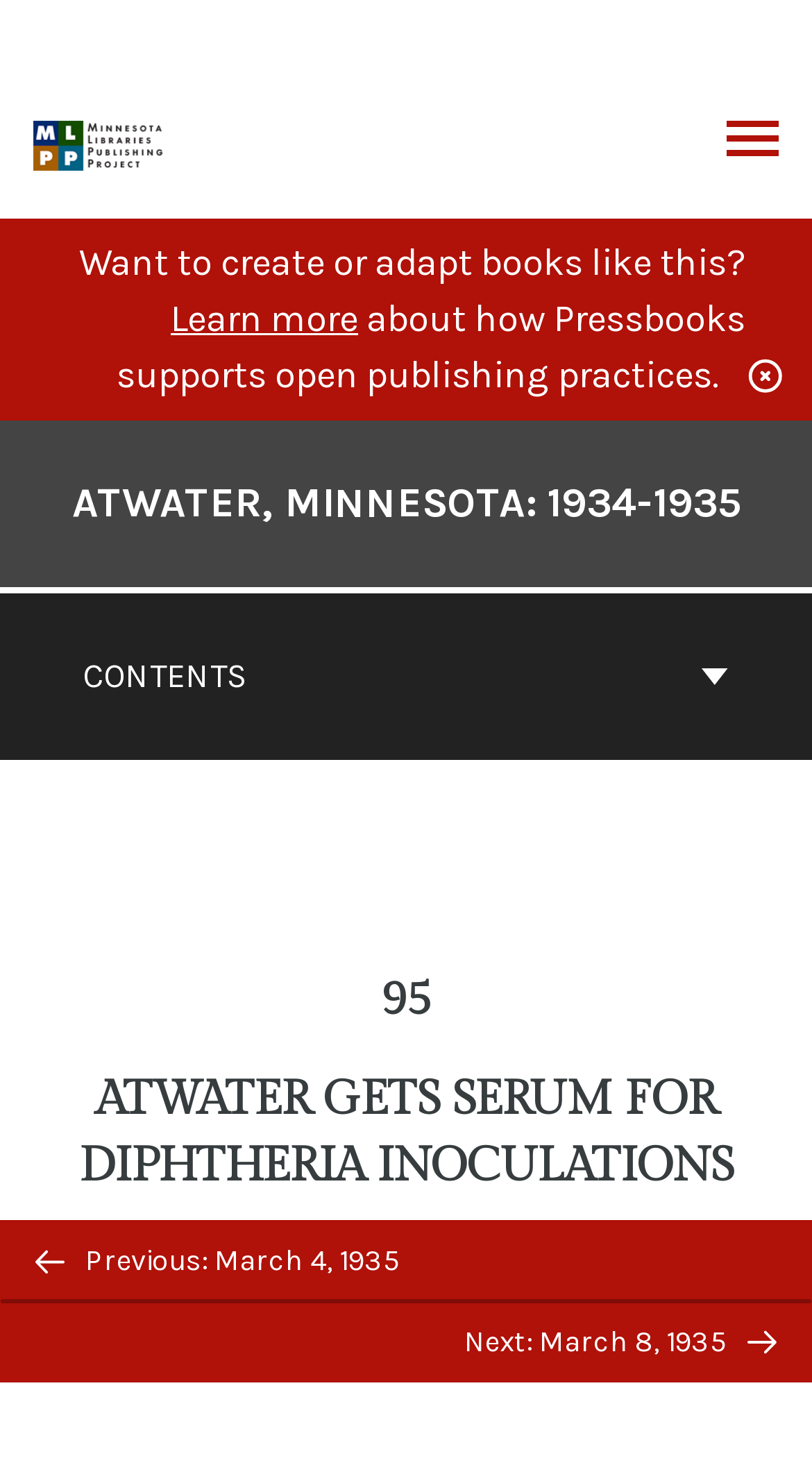Explain the webpage's layout and main content in detail.

The webpage appears to be a digital book or publication, specifically about Atwater, Minnesota, from 1934 to 1935. At the top left, there is a logo for the Minnesota Libraries Publishing Project, accompanied by a link to the project's website. On the top right, there is a toggle menu link.

Below the top section, there is a promotional message encouraging users to create or adapt books like this, with a "Learn more" link and a brief description about Pressbooks supporting open publishing practices.

The main content area is divided into sections. On the left, there is a navigation menu for book contents, with a "CONTENTS" button that can be expanded. Below this, there is a link to go to the cover page of the book, "Atwater, Minnesota: 1934-1935", which displays the title "ATWATER, MINNESOTA: 1934-1935" in a prominent font.

The main content section is headed by a title "95 ATWATER GETS SERUM FOR DIPHTHERIA INOCULATIONS", followed by a subtitle "GLORIA (STAFFORD) HANSEN AND HARRIET (STAFFORD) DUKELOW". This section likely contains the main text or content of the book.

At the bottom of the page, there is a navigation section for previous and next pages, with links to "March 4, 1935" and "March 8, 1935", respectively. Each link is accompanied by a small arrow icon. There is also a "BACK TO TOP" button with an upward arrow icon, allowing users to quickly return to the top of the page.